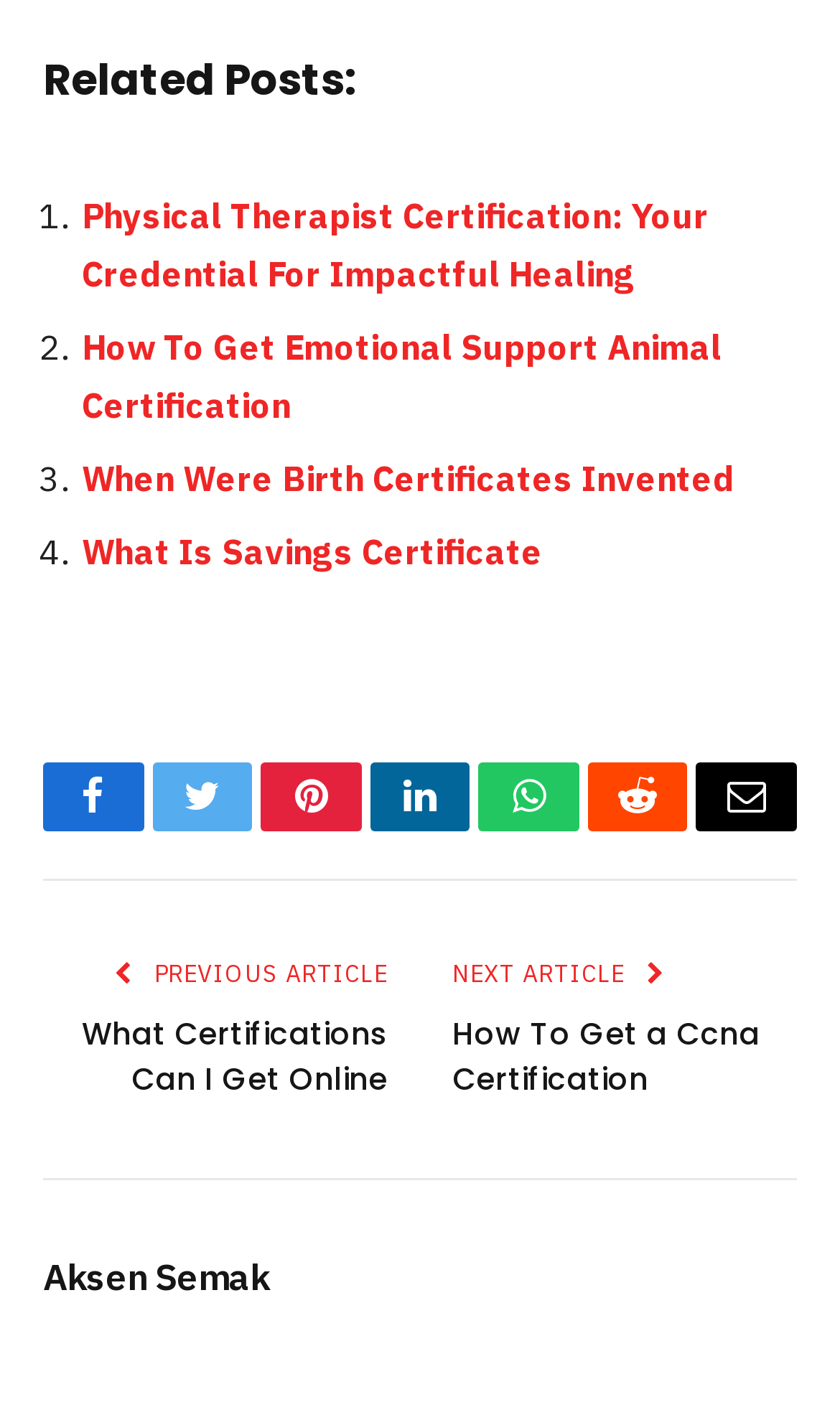Give a one-word or short-phrase answer to the following question: 
What is the title of the first related post?

Physical Therapist Certification